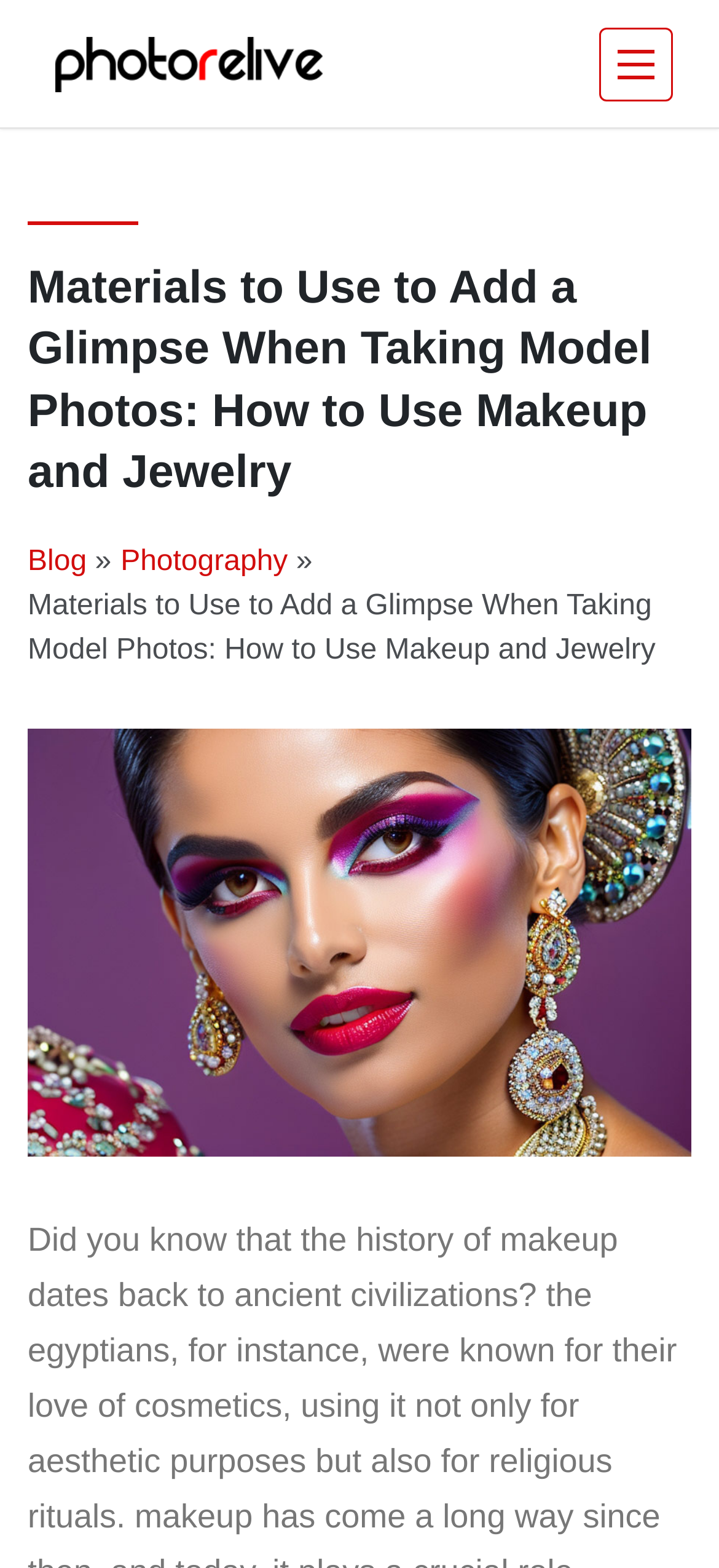Please provide the bounding box coordinates in the format (top-left x, top-left y, bottom-right x, bottom-right y). Remember, all values are floating point numbers between 0 and 1. What is the bounding box coordinate of the region described as: Photography

[0.168, 0.349, 0.4, 0.369]